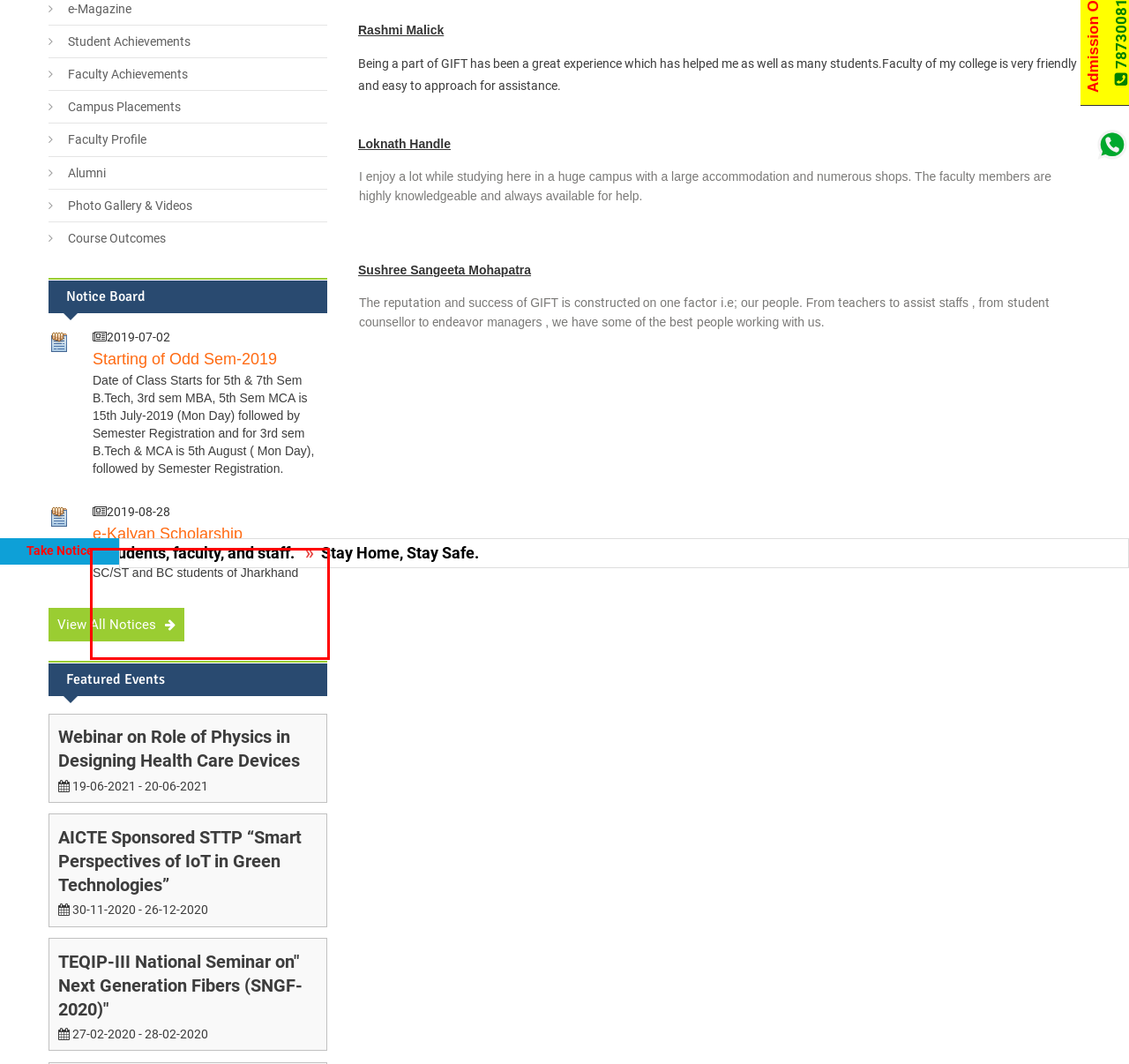Identify the text inside the red bounding box in the provided webpage screenshot and transcribe it.

Date of Class Starts for 5th & 7th Sem B.Tech, 3rd sem MBA, 5th Sem MCA is 15th July-2019 (Mon Day) followed by Semester Registration and for 3rd sem B.Tech & MCA is 5th August ( Mon Day), followed by Semester Registration.